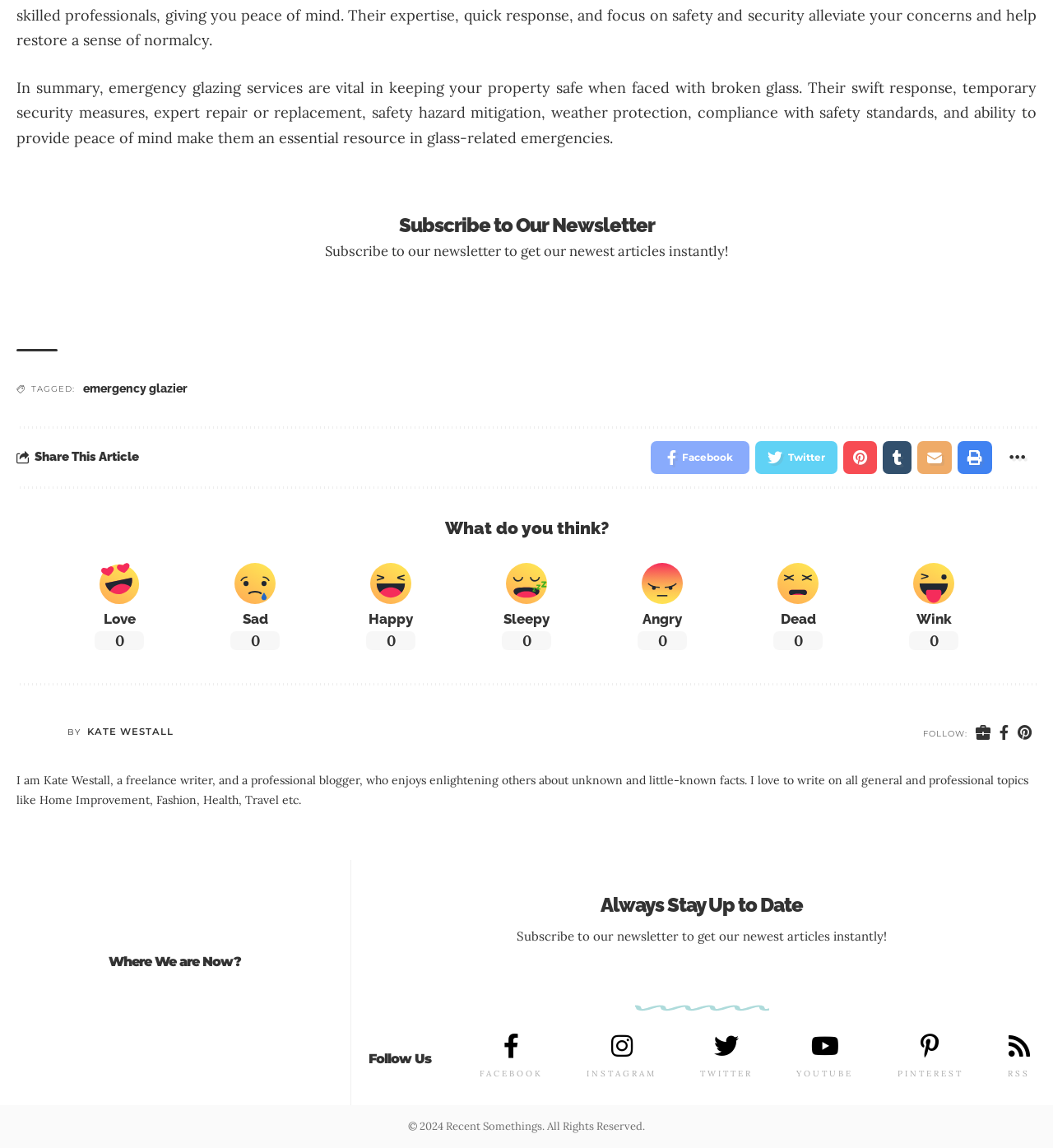Utilize the information from the image to answer the question in detail:
How many social media platforms are listed to follow the author?

The number of social media platforms listed to follow the author can be determined by counting the links provided under the 'Follow Us' heading, which includes Facebook, Instagram, Twitter, YouTube, Pinterest, and RSS.